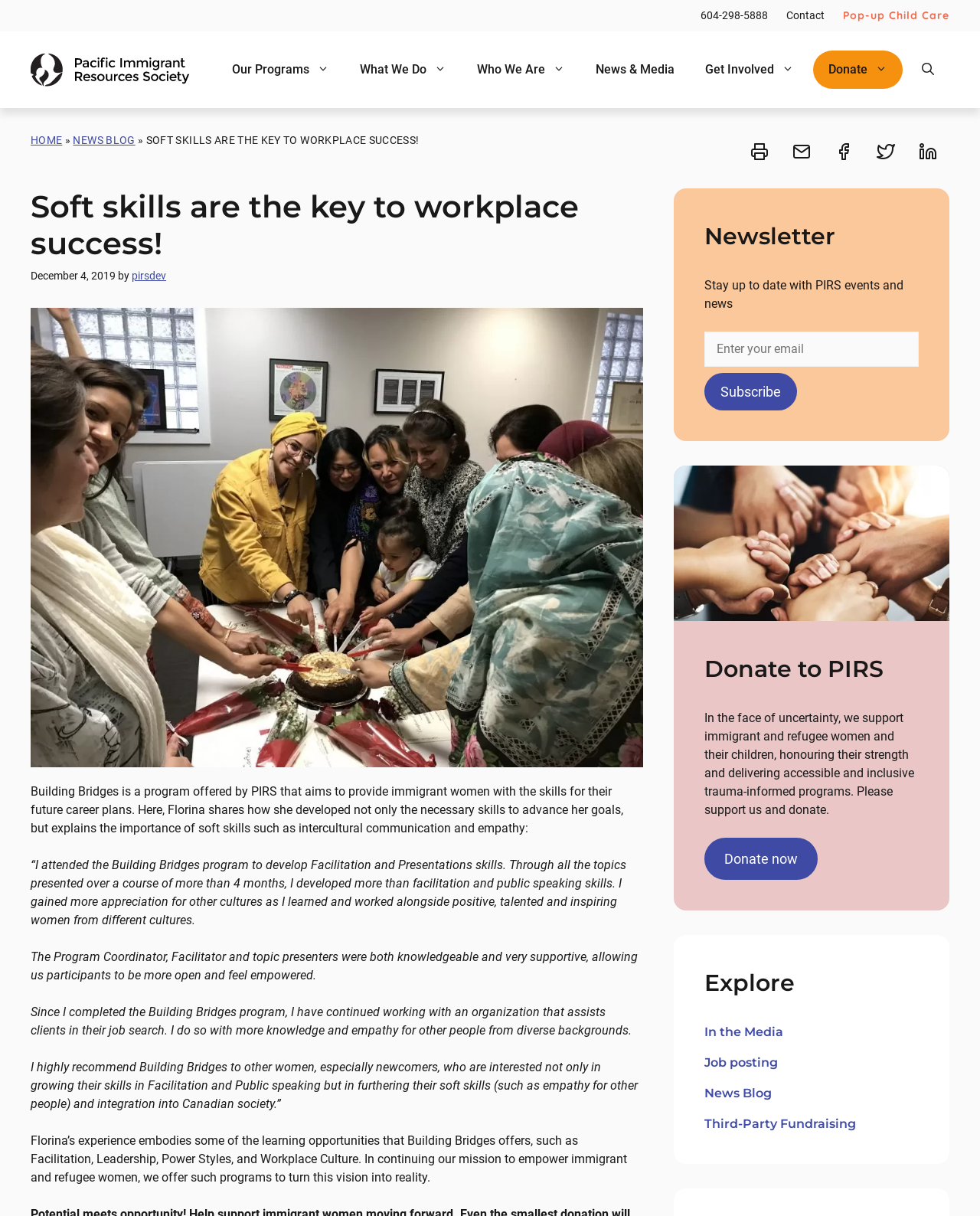Please provide a one-word or phrase answer to the question: 
What is the name of the organization that Florina works with?

An organization that assists clients in their job search